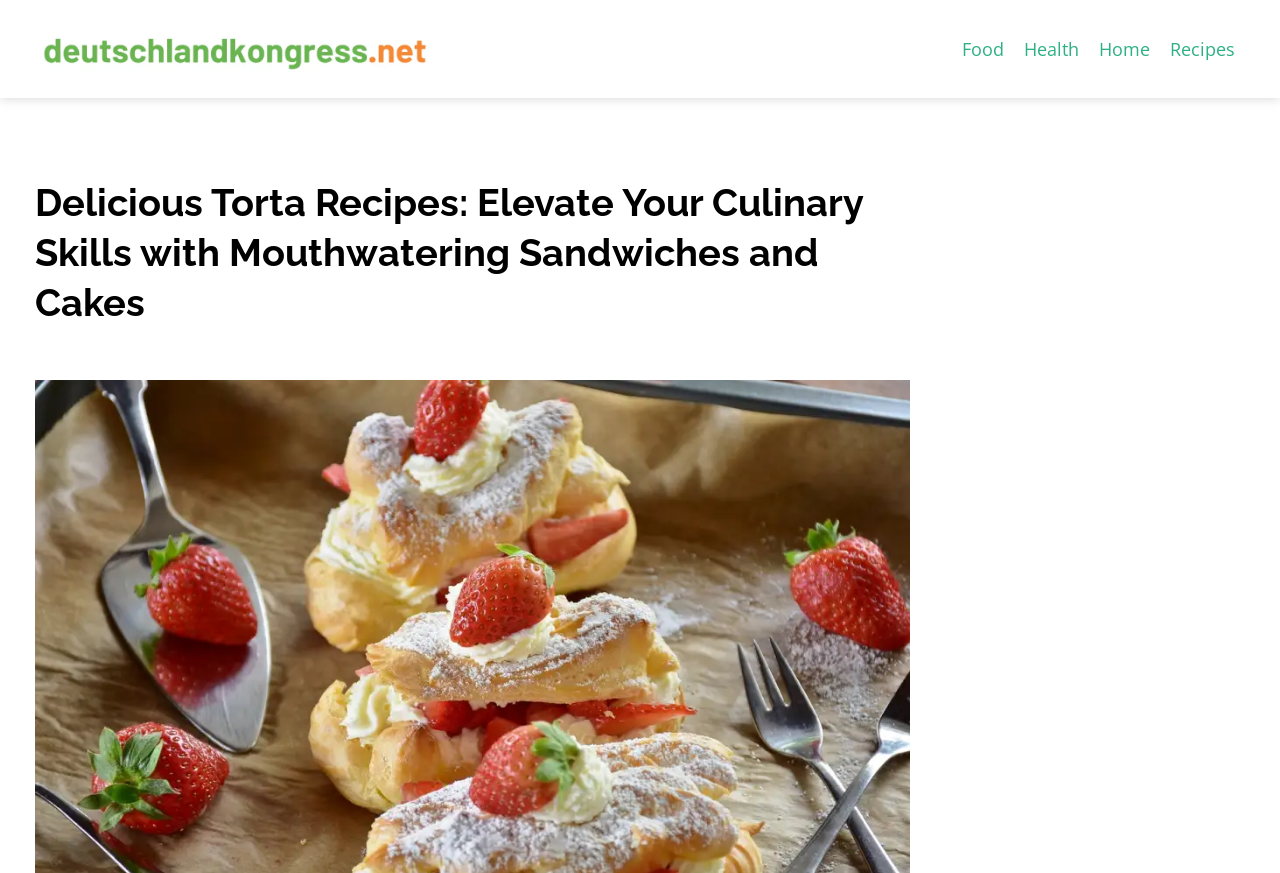Bounding box coordinates are specified in the format (top-left x, top-left y, bottom-right x, bottom-right y). All values are floating point numbers bounded between 0 and 1. Please provide the bounding box coordinate of the region this sentence describes: Recipes

[0.906, 0.037, 0.973, 0.076]